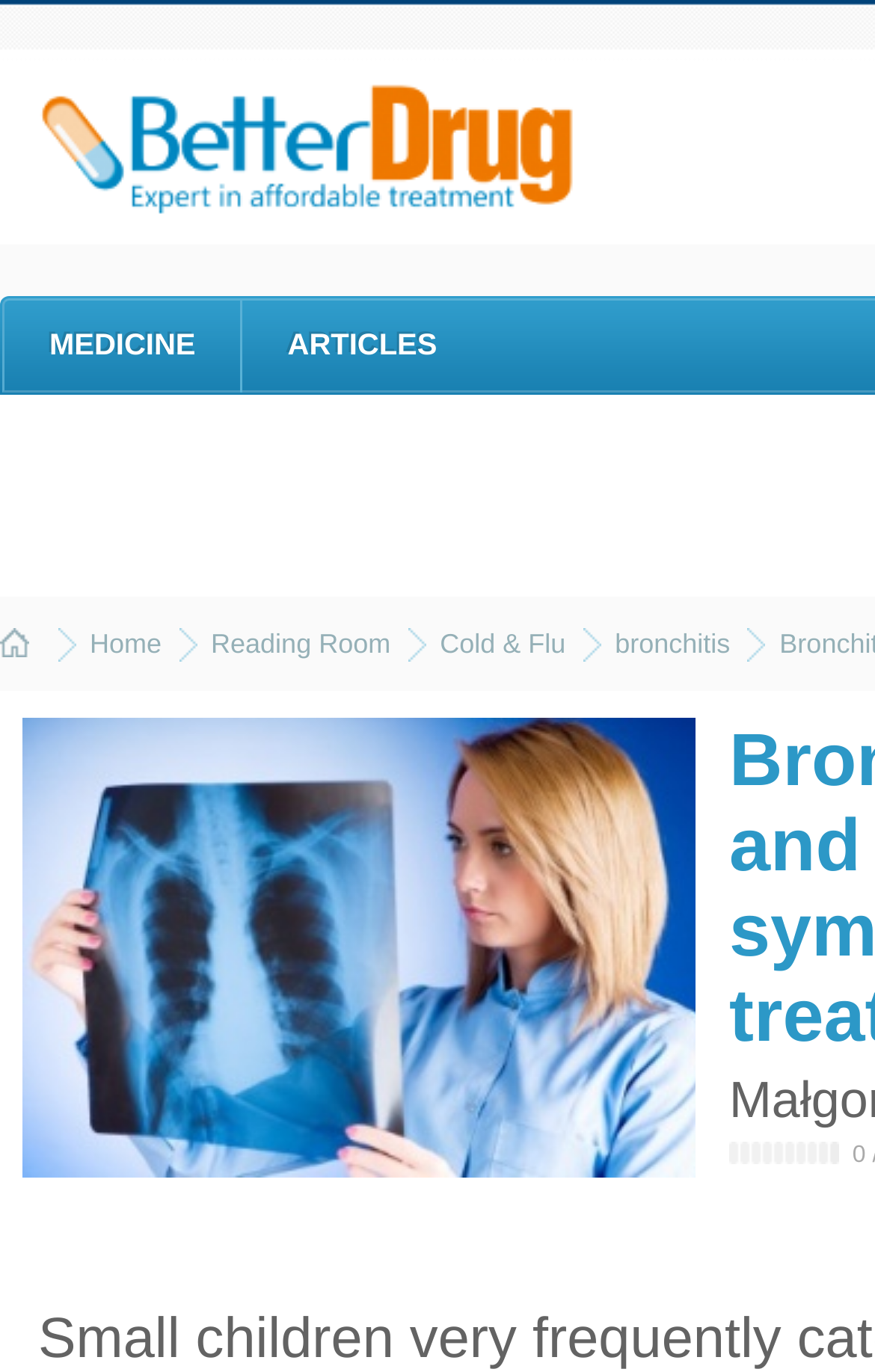What is the related condition to bronchitis?
Please answer the question with a single word or phrase, referencing the image.

Cold & Flu